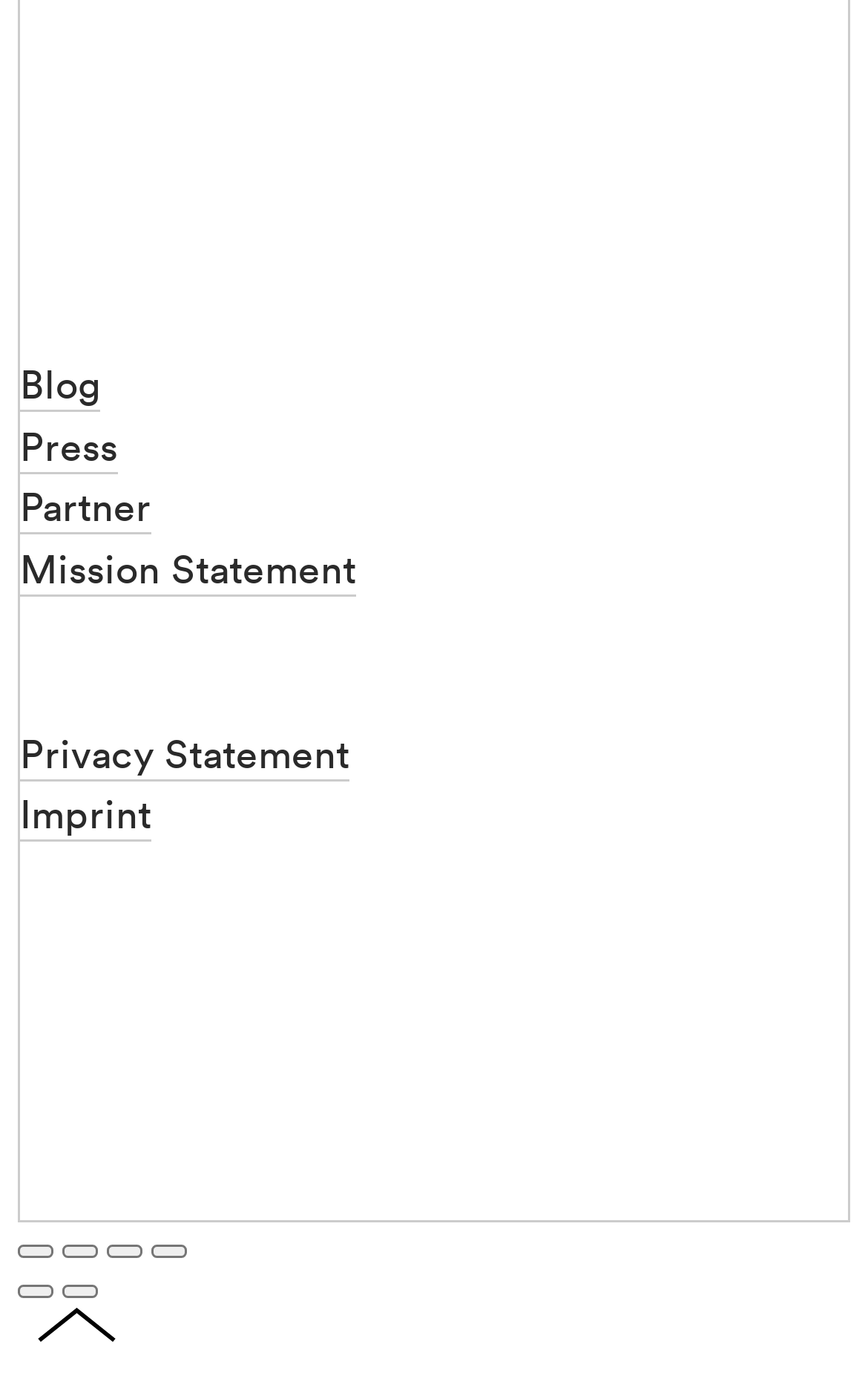Respond concisely with one word or phrase to the following query:
What is the first link on the webpage?

Blog